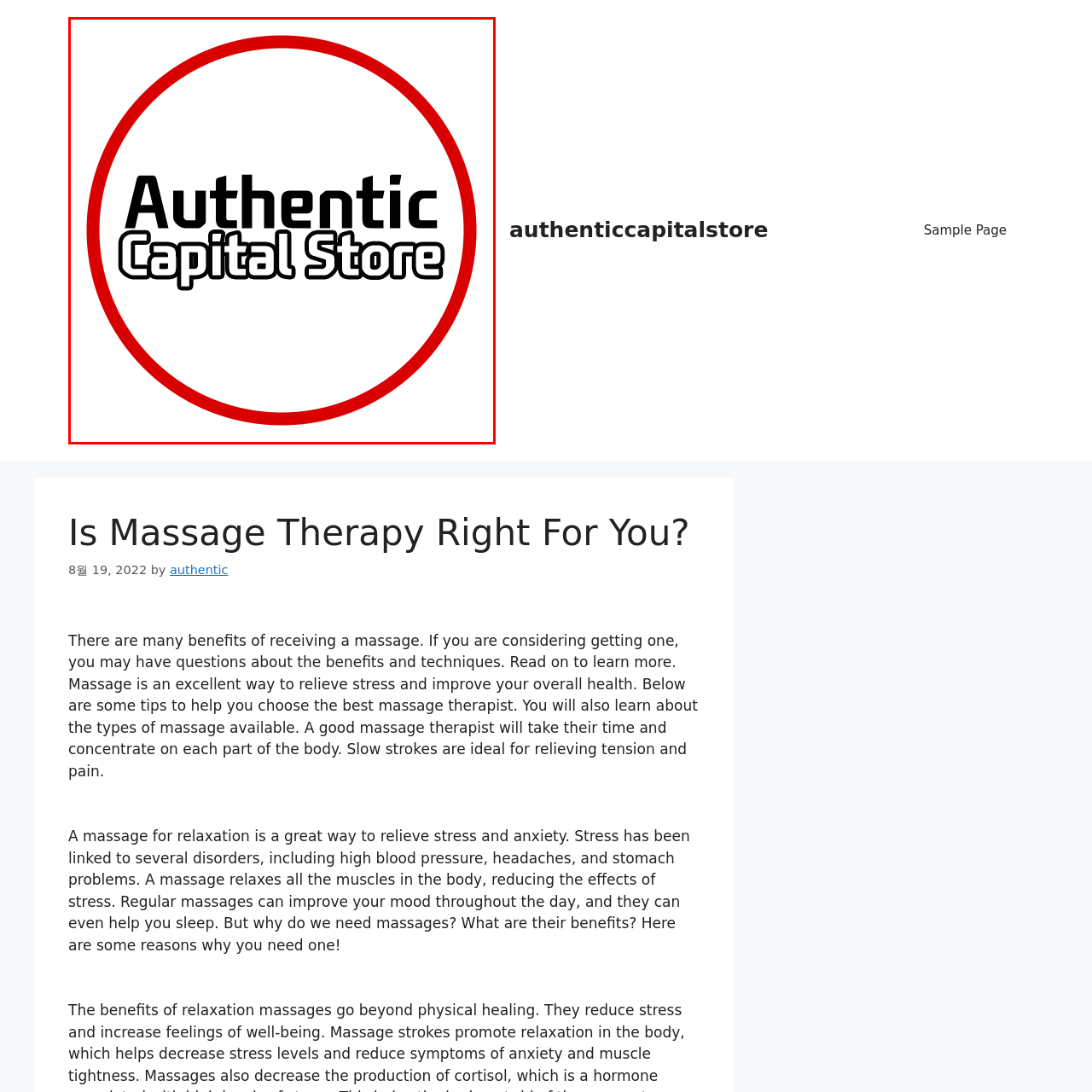Focus on the content inside the red-outlined area of the image and answer the ensuing question in detail, utilizing the information presented: How many lines of text are in the logo?

The logo features the store's name prominently, with 'Authentic' rendered in a modern, bold typeface on the top line, followed by 'Capital Store' in a slightly smaller but equally robust font beneath it, indicating that there are two lines of text in the logo.